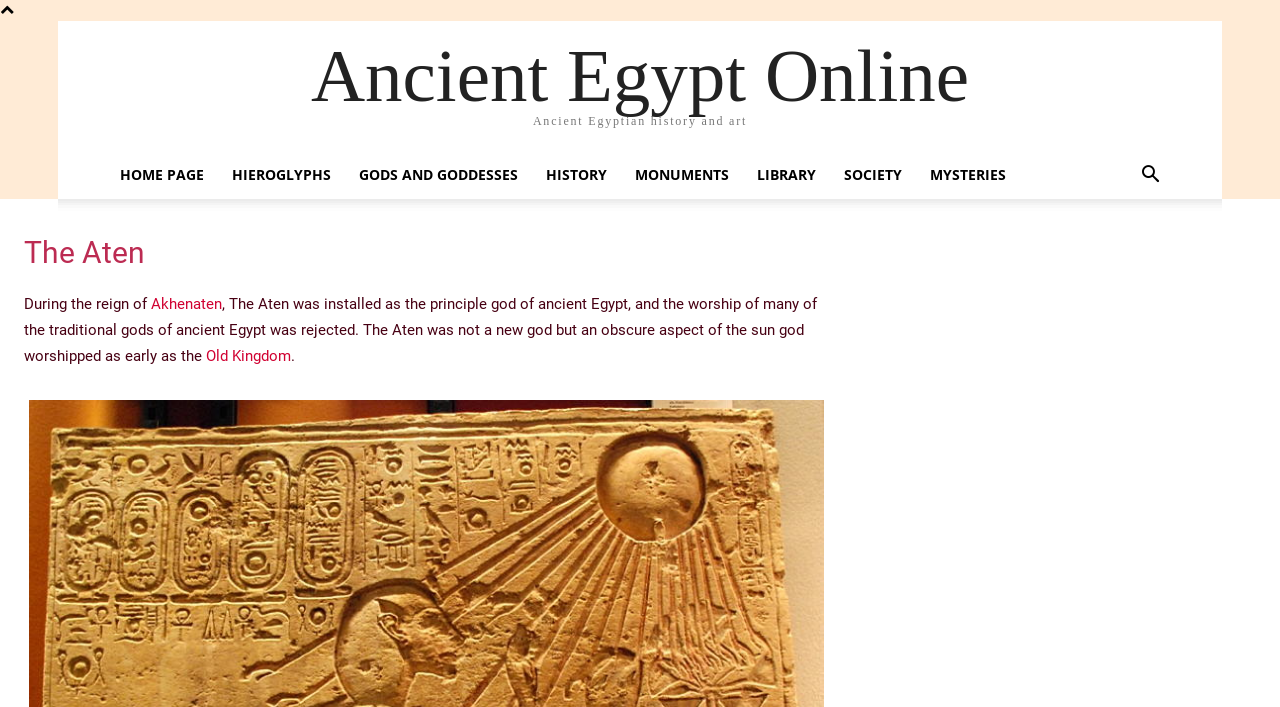What is the name of the god worshipped as early as the Old Kingdom?
Provide a detailed and well-explained answer to the question.

According to the text, 'The Aten was not a new god but an obscure aspect of the sun god worshipped as early as the Old Kingdom'. Therefore, the name of the god worshipped as early as the Old Kingdom is The Aten.